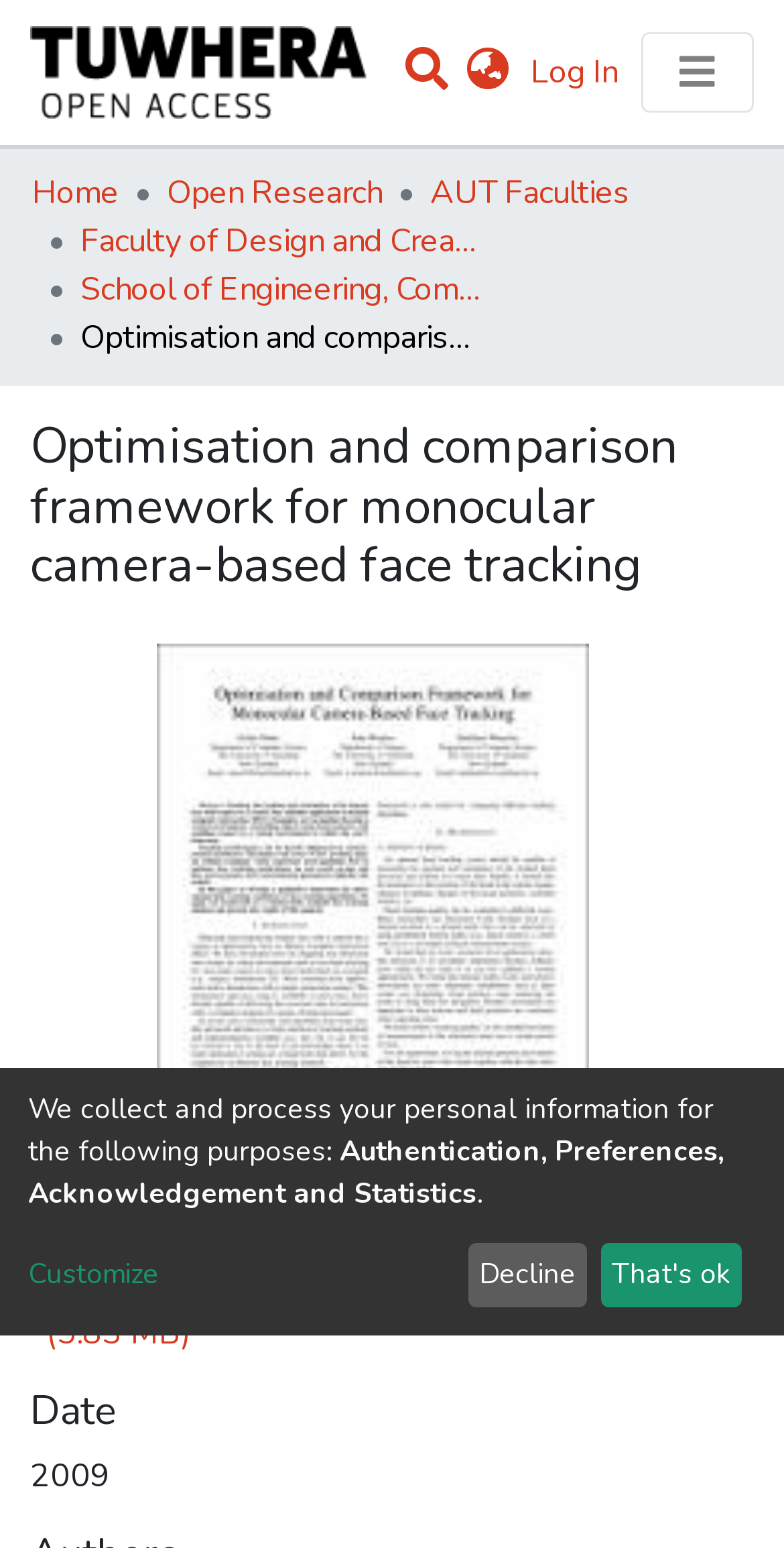When was the content last updated?
Look at the webpage screenshot and answer the question with a detailed explanation.

The date '2009' is mentioned in the 'Date' section of the webpage, which suggests that the content was last updated in 2009. This date is likely to be the publication or upload date of the content.